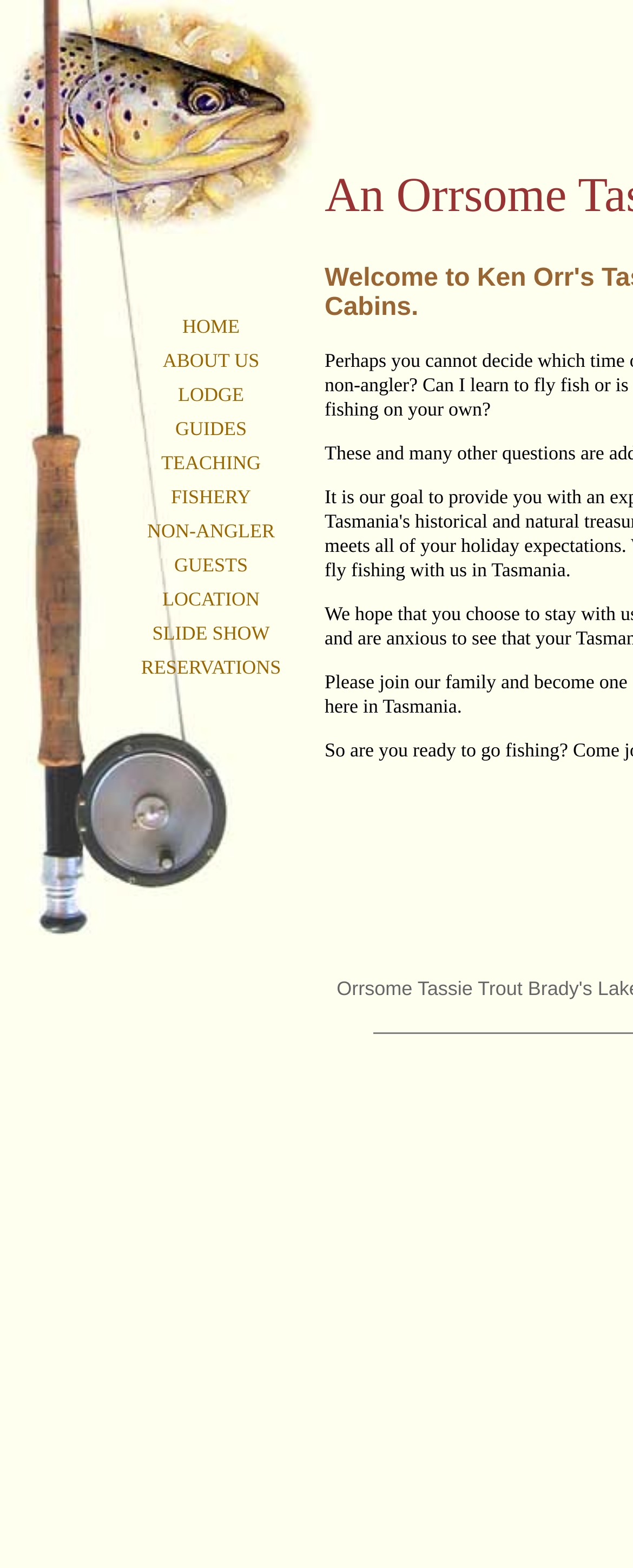Identify the bounding box coordinates of the section that should be clicked to achieve the task described: "Explore GUIDES".

[0.277, 0.266, 0.39, 0.281]